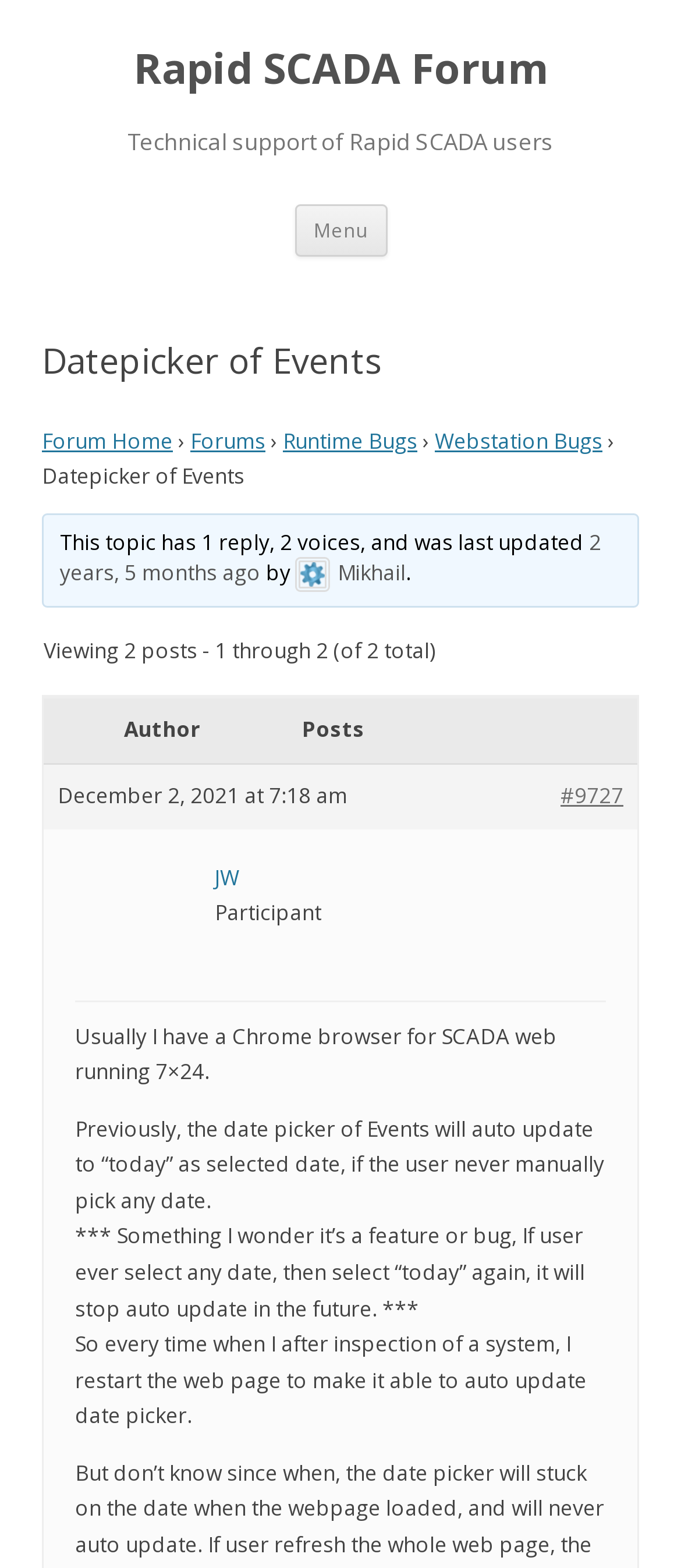Can you pinpoint the bounding box coordinates for the clickable element required for this instruction: "Go to 'Forum Home'"? The coordinates should be four float numbers between 0 and 1, i.e., [left, top, right, bottom].

[0.062, 0.271, 0.254, 0.29]